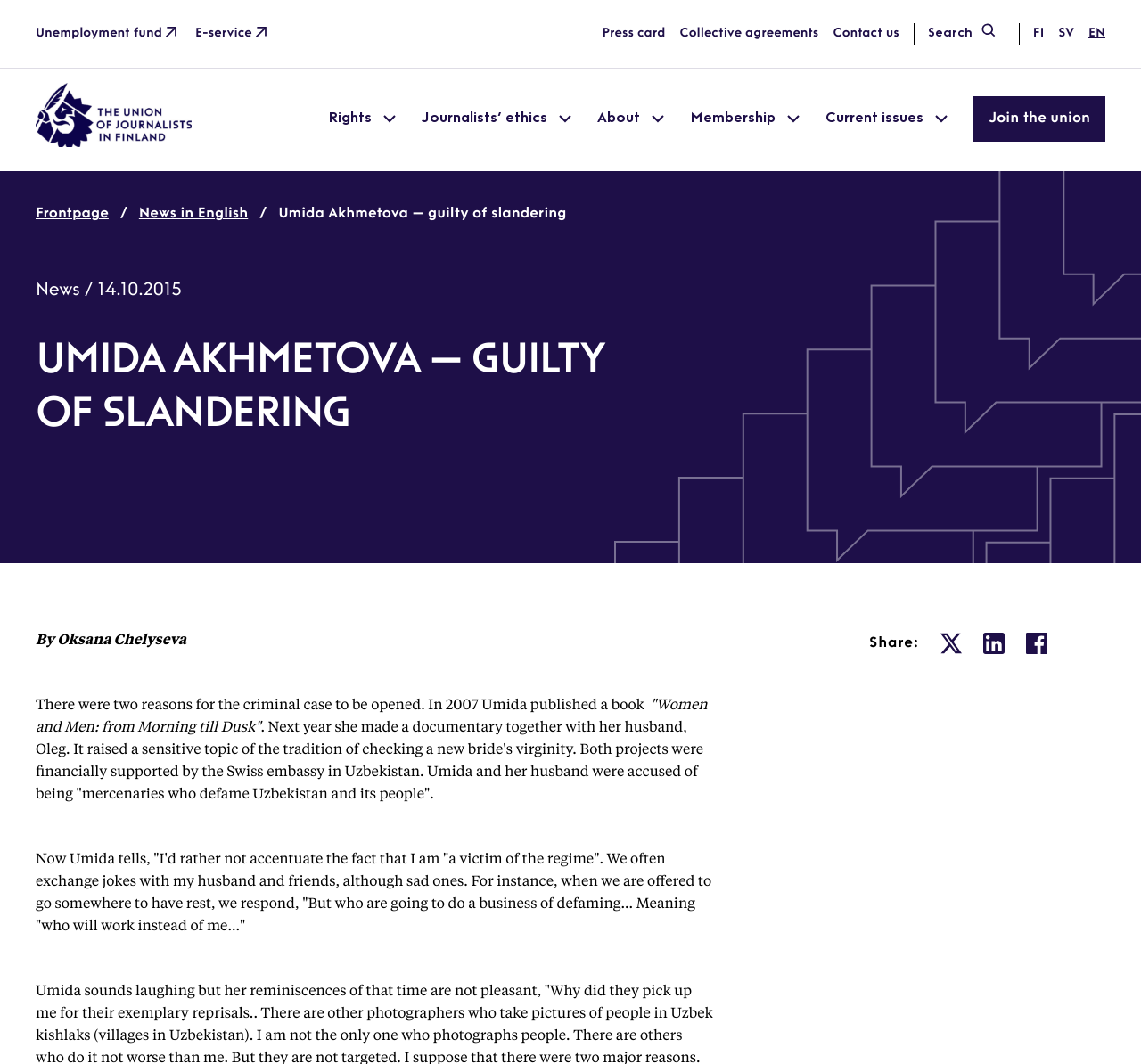Generate the text content of the main headline of the webpage.

UMIDA AKHMETOVA – GUILTY OF SLANDERING